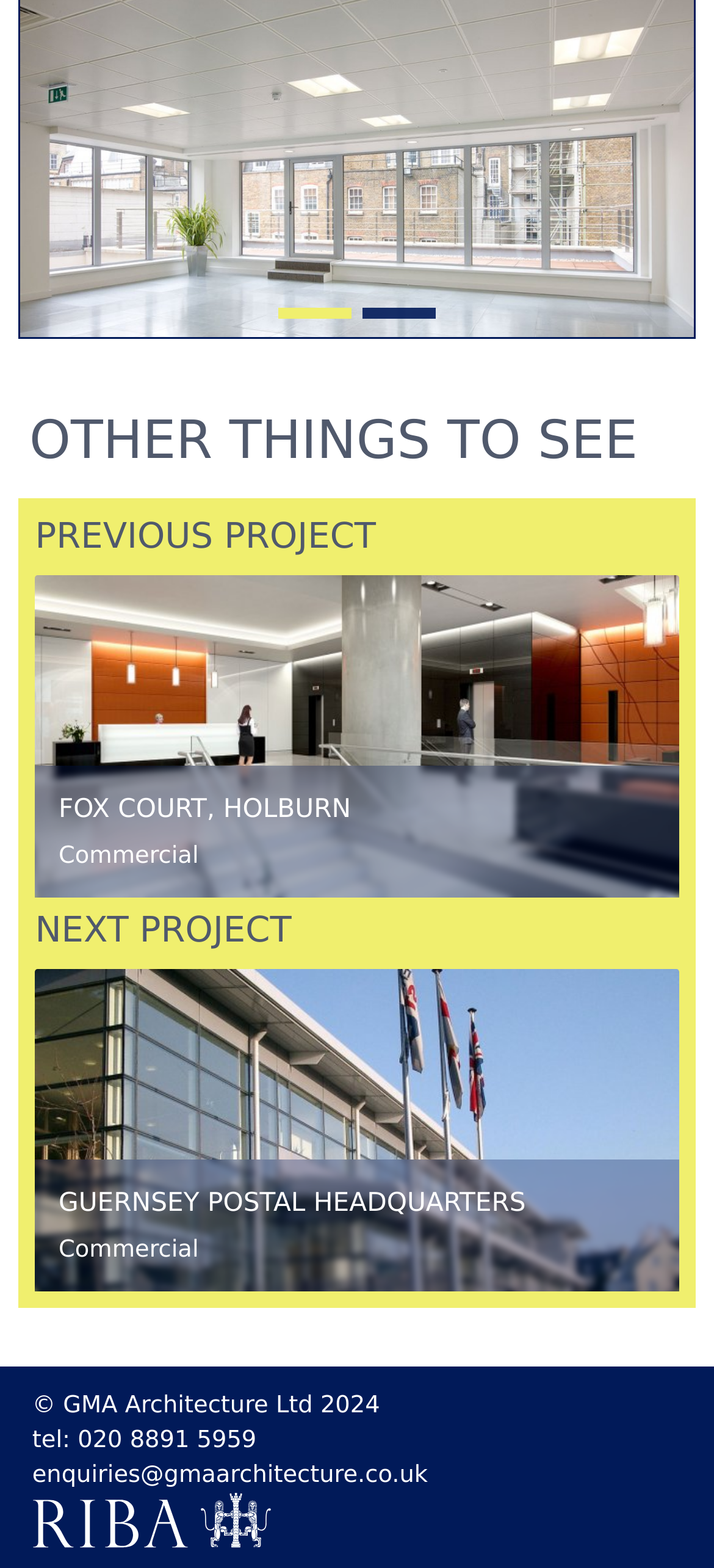How many projects are displayed?
Answer the question in as much detail as possible.

I counted the number of project headings and links, which are 'FOX COURT, HOLBURN', 'GUERNSEY POSTAL HEADQUARTERS', 'Newman Street photo 1', and 'Newman Street photo 2'. There are 4 projects displayed on the webpage.